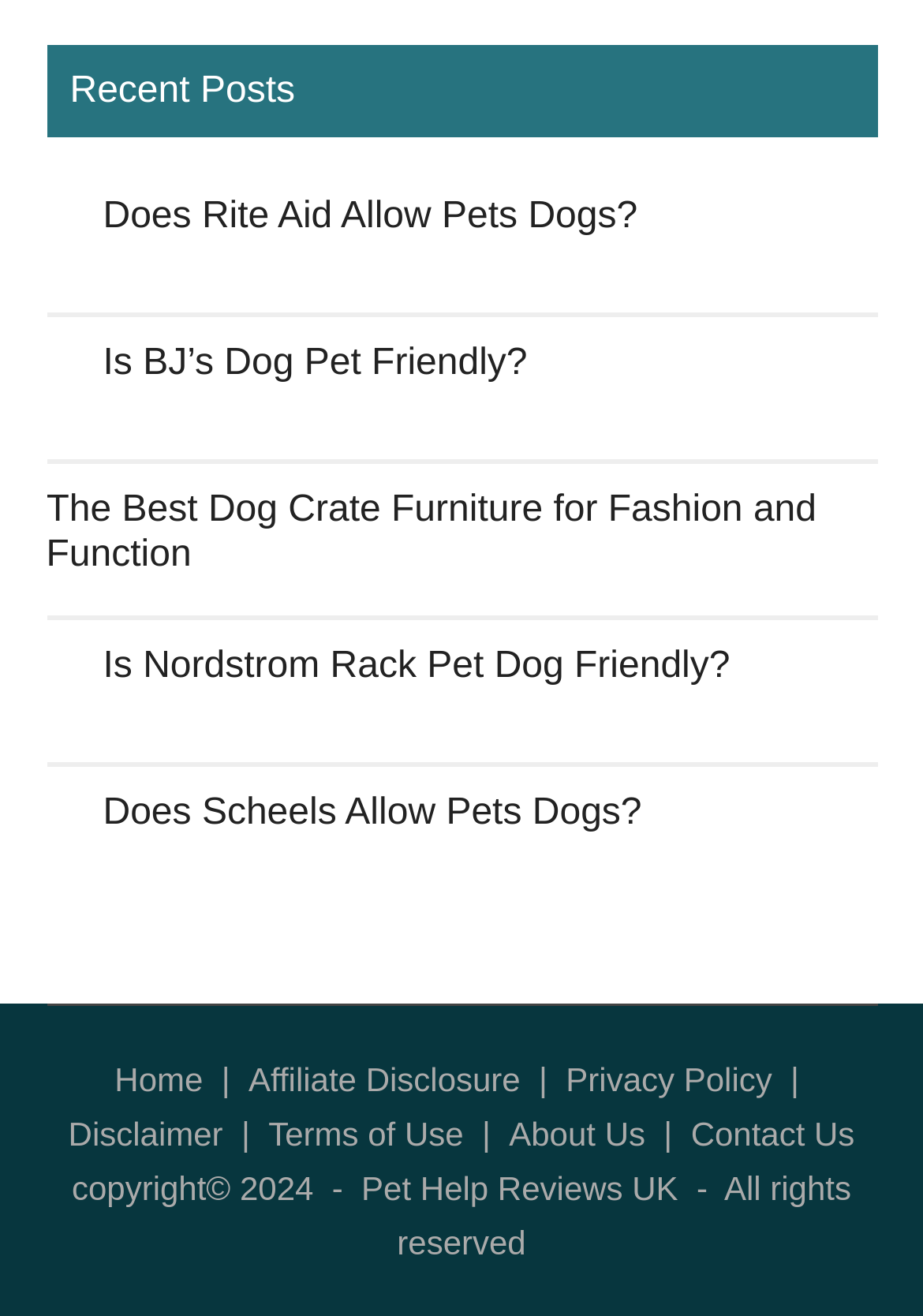What is the theme of the articles on this webpage?
Answer the question with a thorough and detailed explanation.

I analyzed the titles of the articles and found that they are all related to pets and pet-friendly places, such as Rite Aid, BJ's, and Nordstrom Rack. This suggests that the theme of the articles on this webpage is about pets and pet-friendly places.